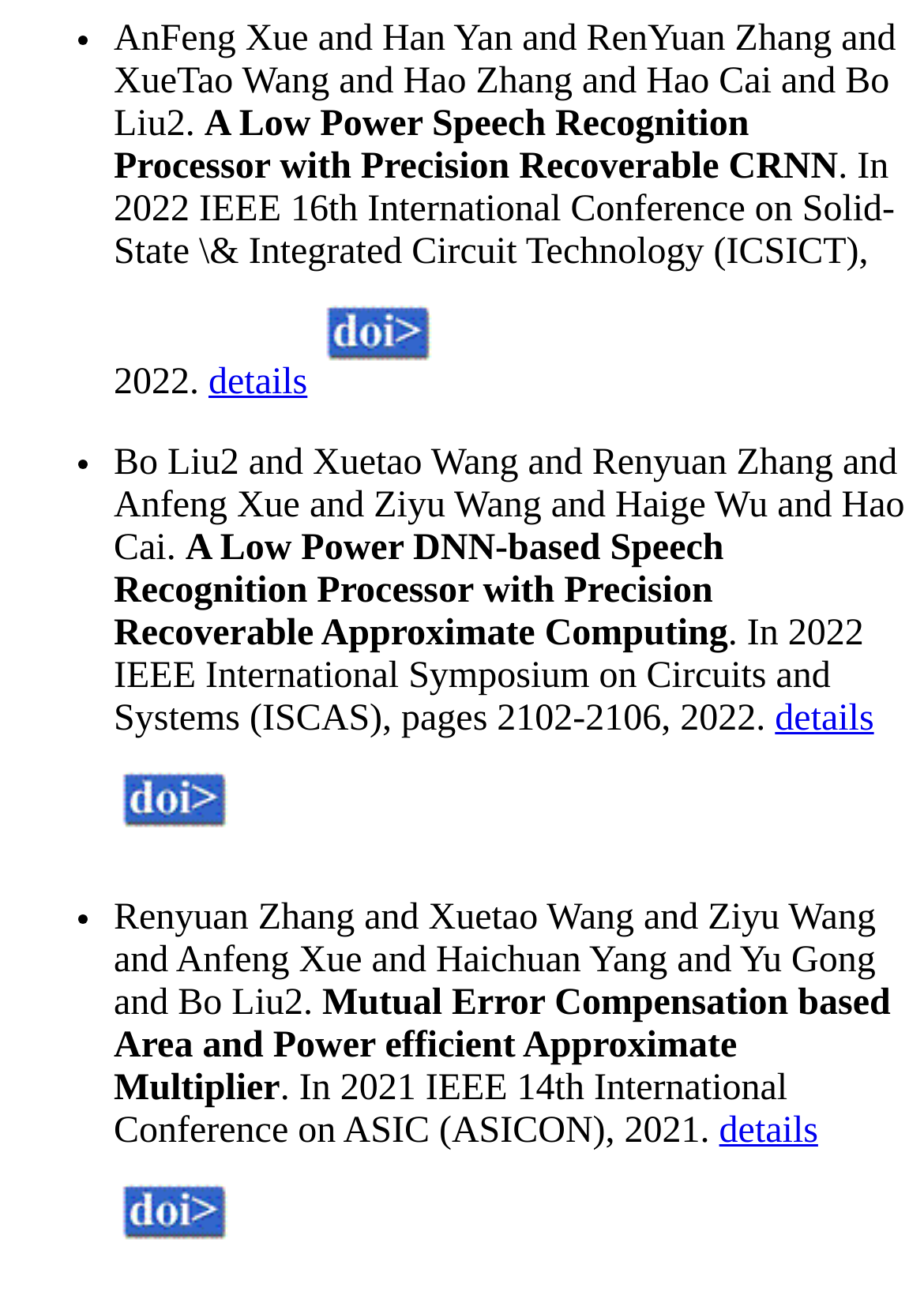Using the provided description: "details", find the bounding box coordinates of the corresponding UI element. The output should be four float numbers between 0 and 1, in the format [left, top, right, bottom].

[0.839, 0.534, 0.946, 0.565]